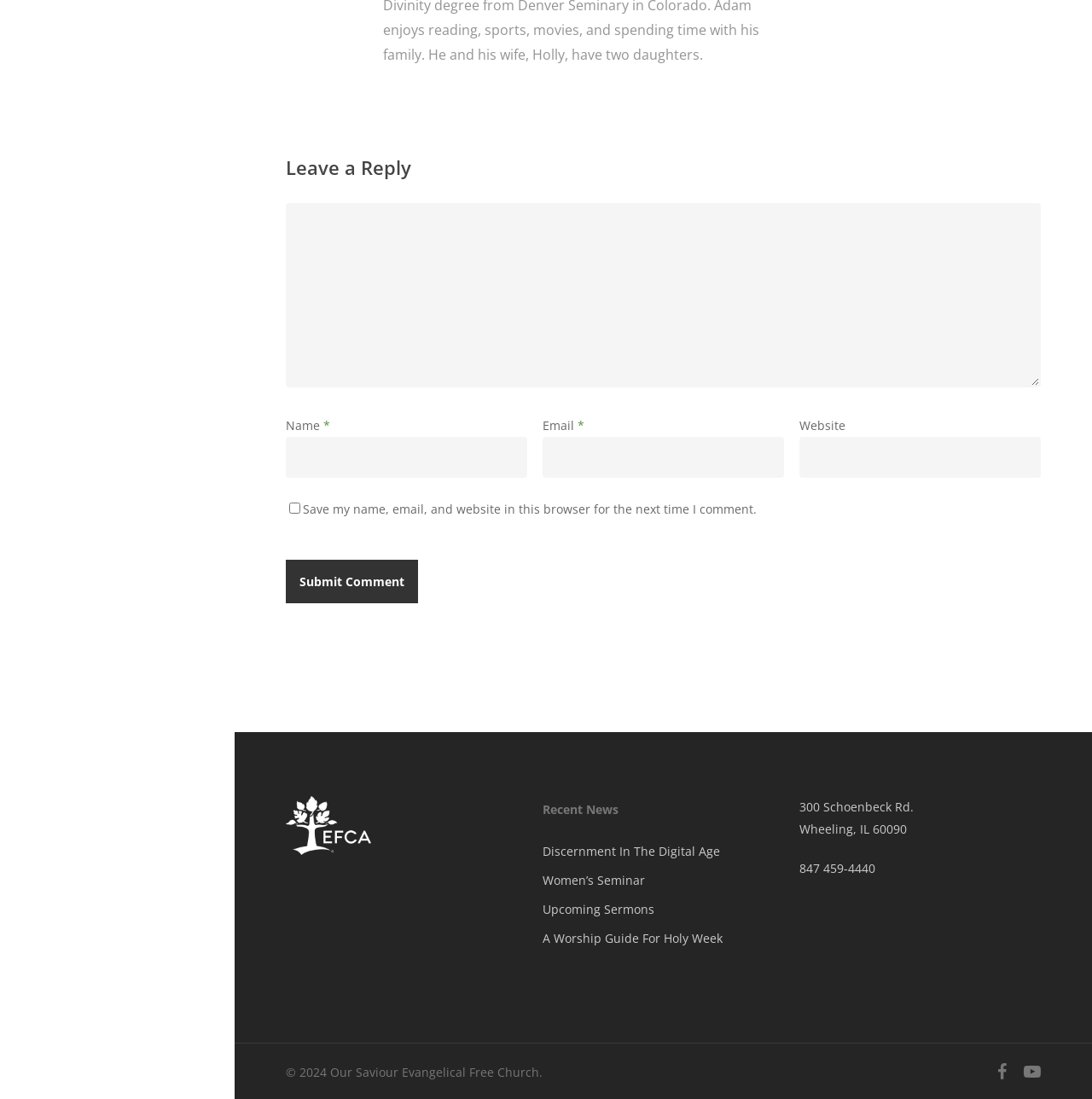What is the phone number of the church?
Answer the question with a thorough and detailed explanation.

The phone number is mentioned in the static text element at the bottom of the page, which provides the church's contact information.